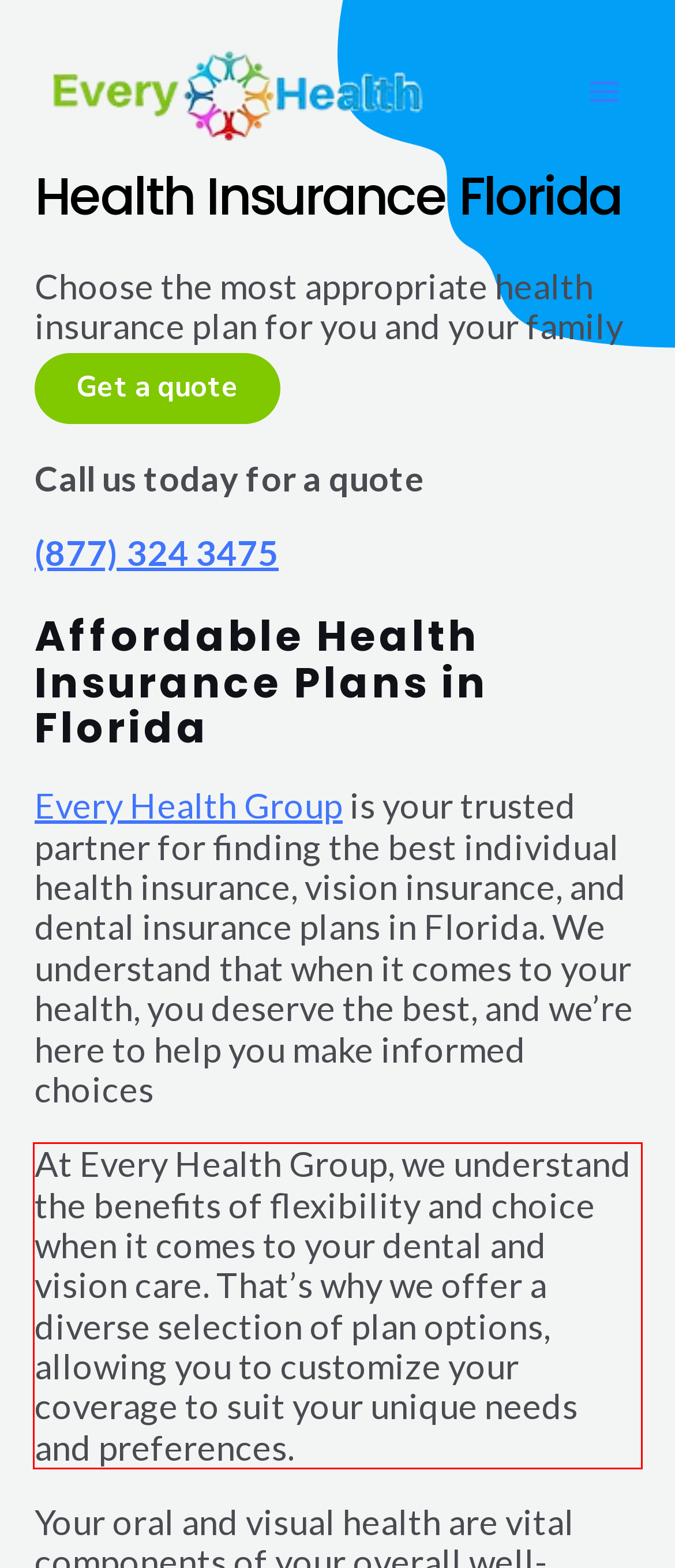Using OCR, extract the text content found within the red bounding box in the given webpage screenshot.

At Every Health Group, we understand the benefits of flexibility and choice when it comes to your dental and vision care. That’s why we offer a diverse selection of plan options, allowing you to customize your coverage to suit your unique needs and preferences.